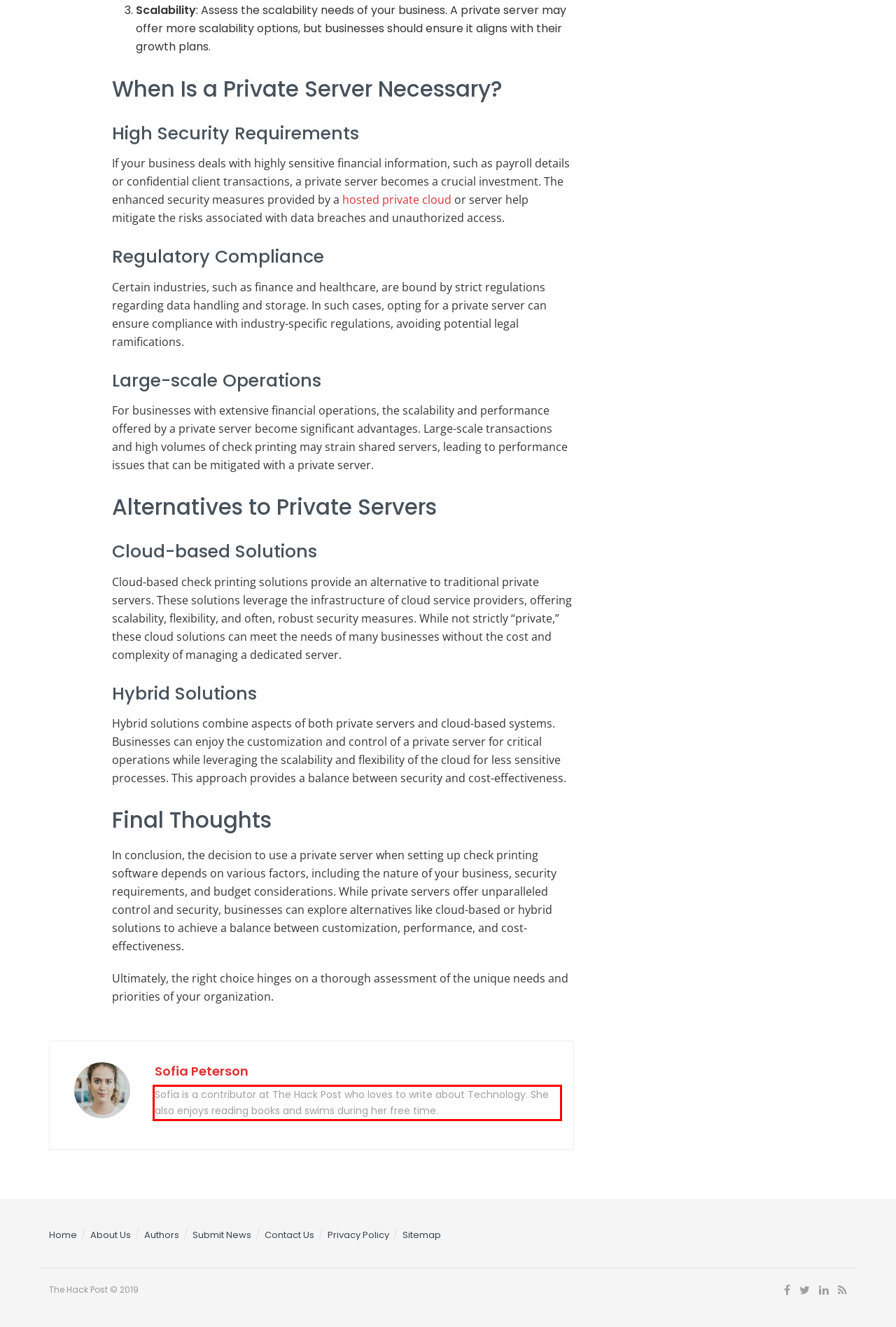Identify and transcribe the text content enclosed by the red bounding box in the given screenshot.

Sofia is a contributor at The Hack Post who loves to write about Technology. She also enjoys reading books and swims during her free time.